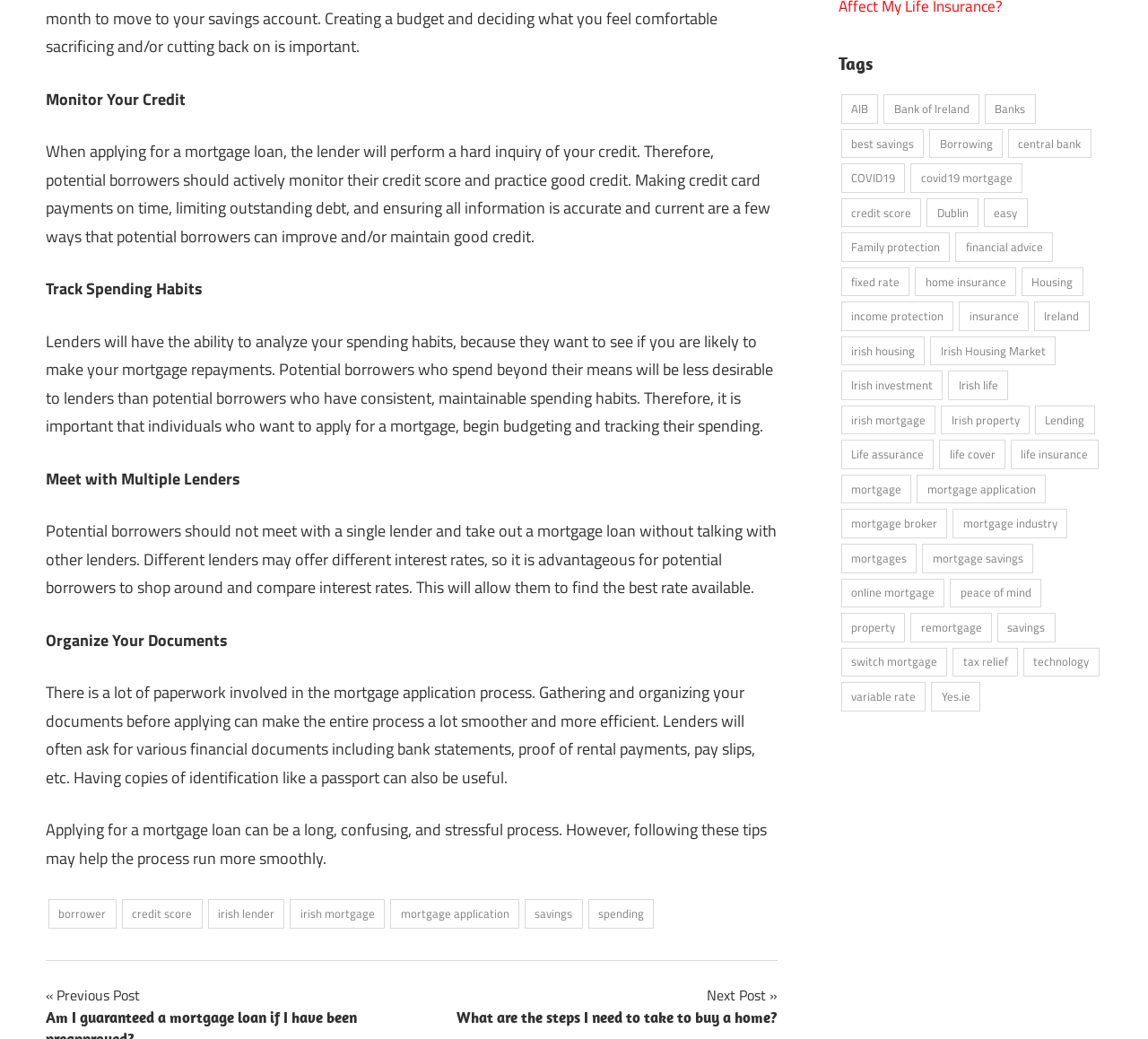What is the main topic of this webpage?
Based on the visual details in the image, please answer the question thoroughly.

Based on the content of the webpage, it appears to be providing tips and advice for individuals applying for a mortgage loan. The text discusses the importance of monitoring credit scores, tracking spending habits, meeting with multiple lenders, and organizing documents.